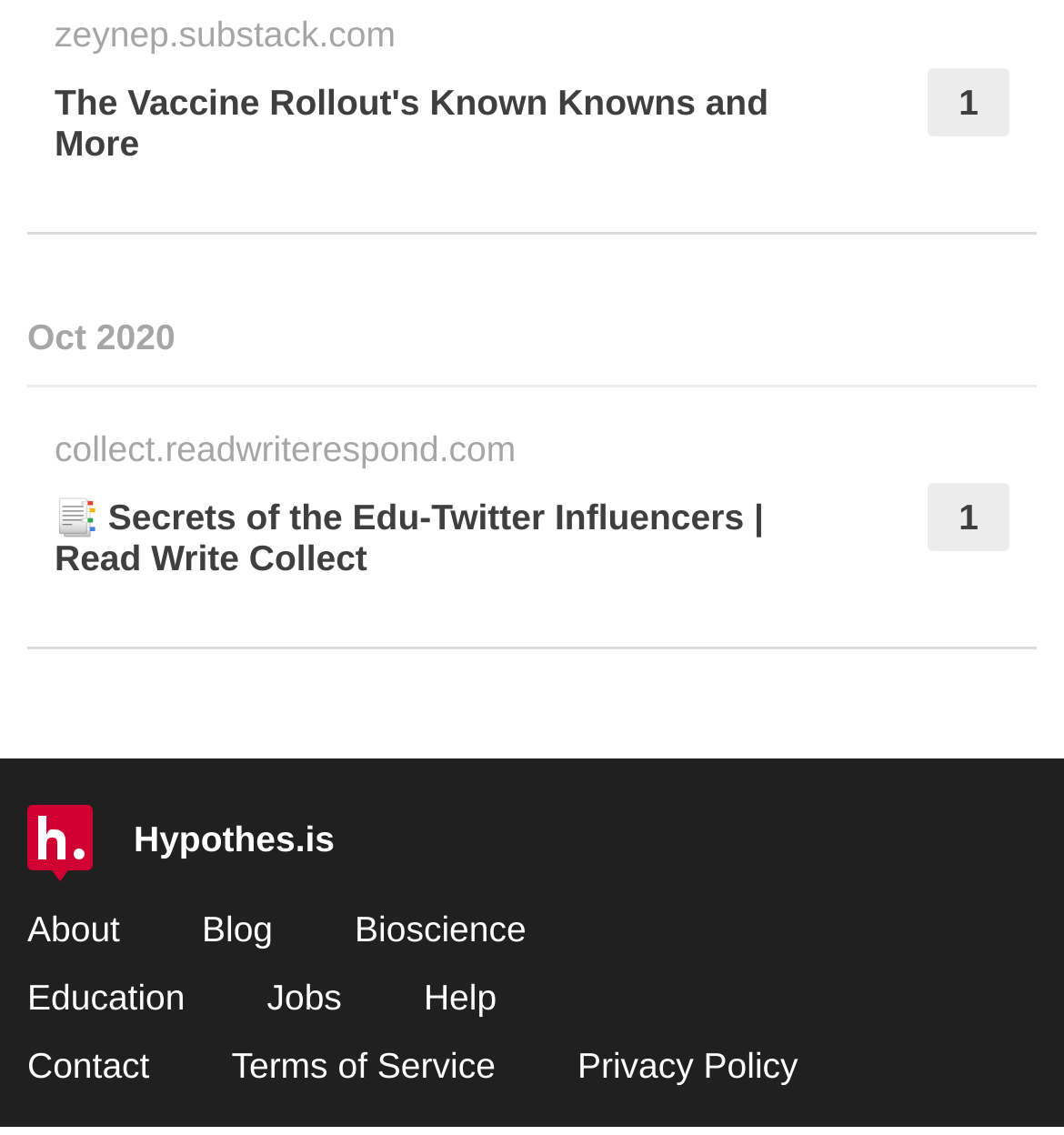Determine the bounding box coordinates of the clickable element to achieve the following action: 'click the Home link'. Provide the coordinates as four float values between 0 and 1, formatted as [left, top, right, bottom].

None